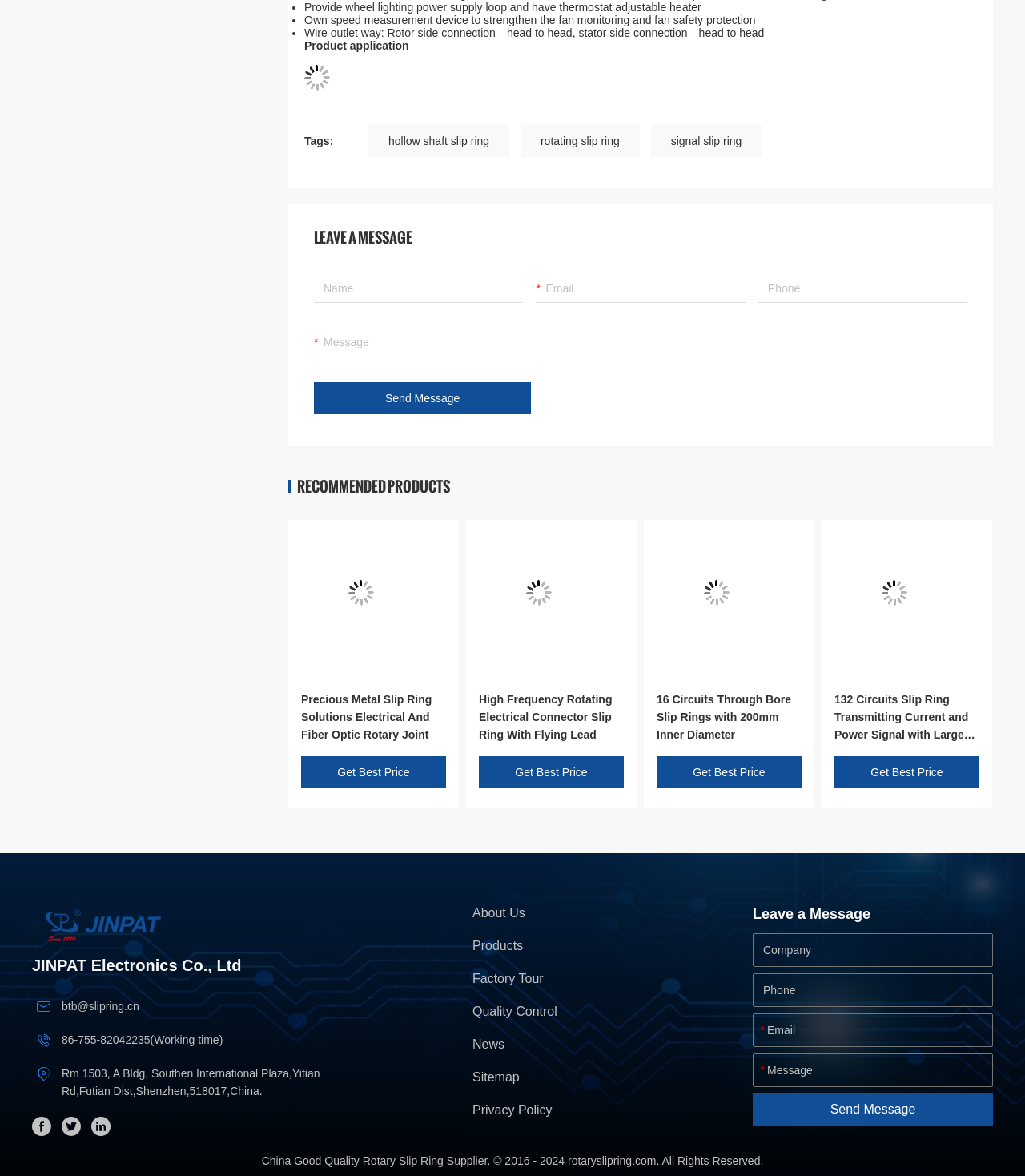Using the given description, provide the bounding box coordinates formatted as (top-left x, top-left y, bottom-right x, bottom-right y), with all values being floating point numbers between 0 and 1. Description: title="JINPAT Electronics Co., Ltd Twitter"

[0.06, 0.949, 0.079, 0.967]